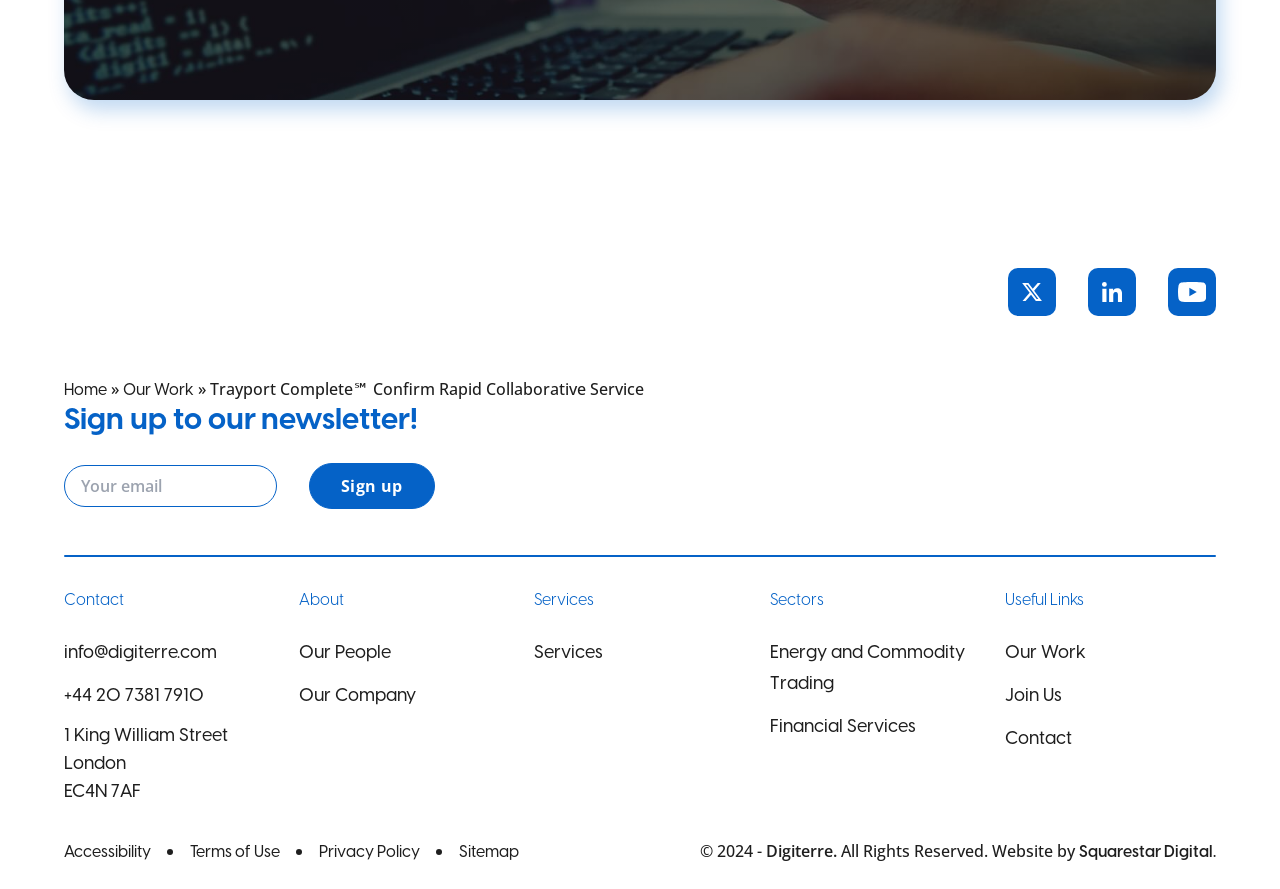What is the company's email address?
Please answer the question with as much detail as possible using the screenshot.

I found the company's email address by looking at the 'Contact' section, where it is listed as 'info@digiterre.com'.